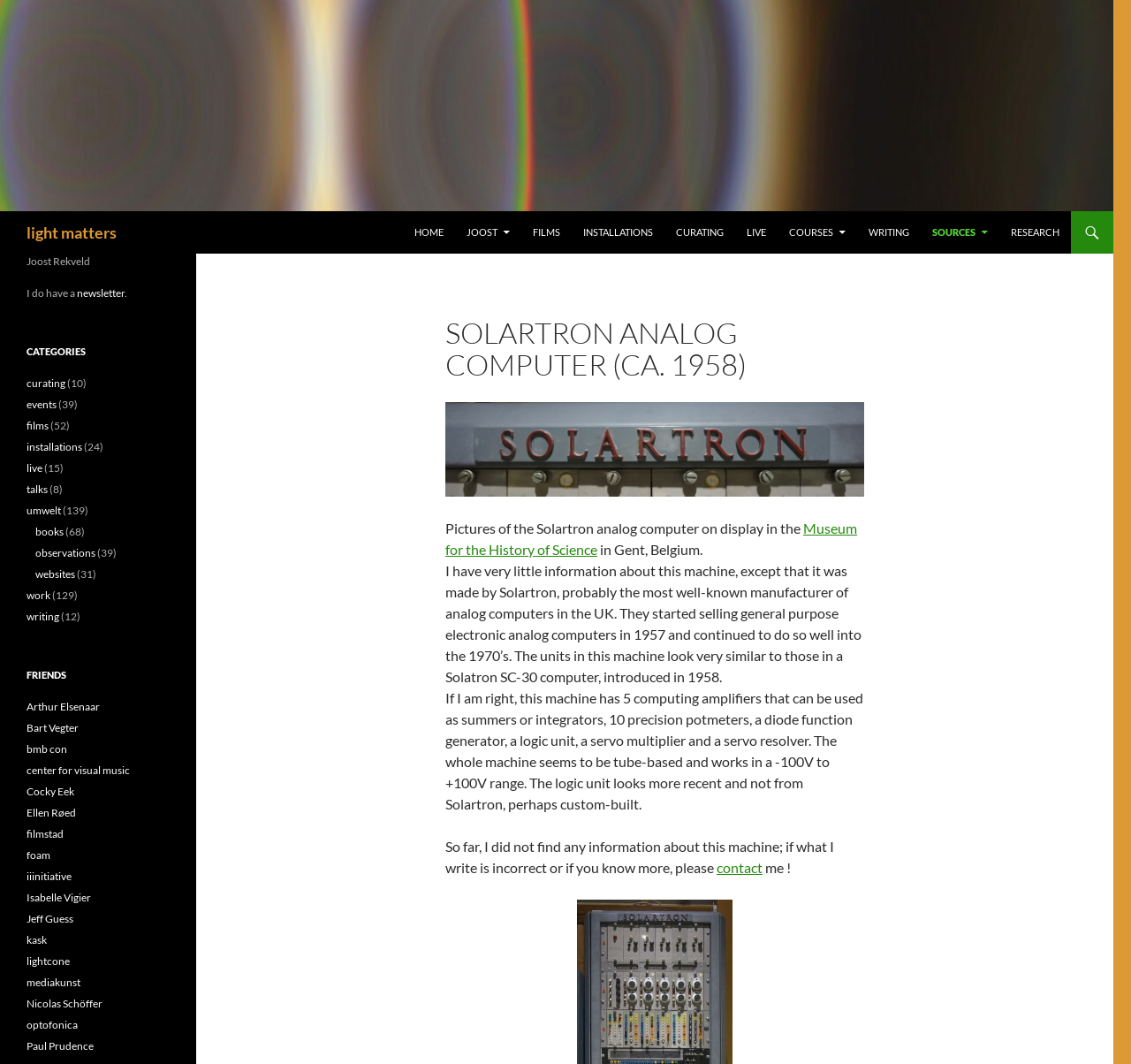Can you find the bounding box coordinates for the element to click on to achieve the instruction: "Contact through 'info@codeit.mk'"?

None